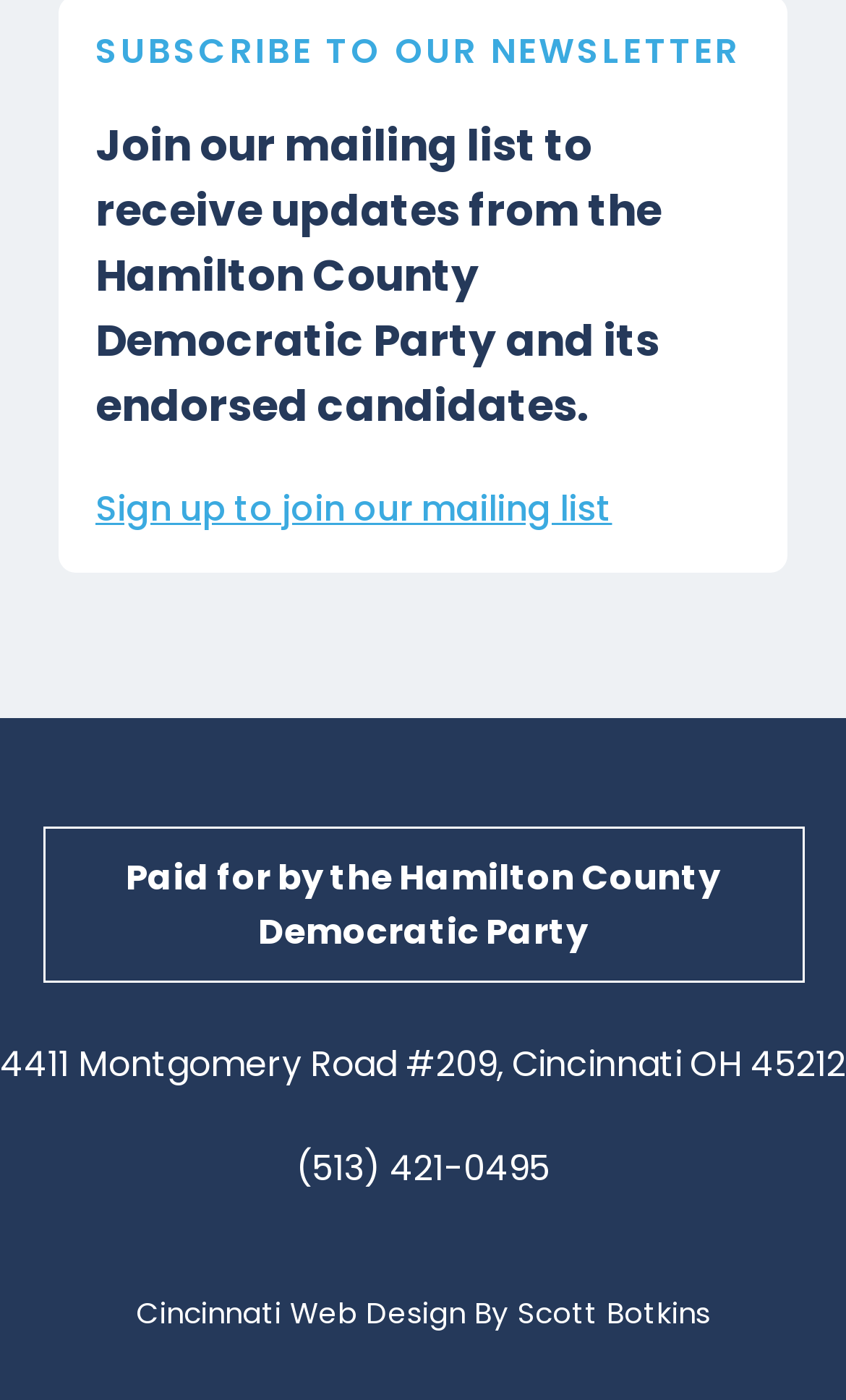Based on the image, please elaborate on the answer to the following question:
What is the address of the Hamilton County Democratic Party?

The address can be found in the static text element '4411 Montgomery Road #209, Cincinnati OH 45212' which is located at the bottom of the page.